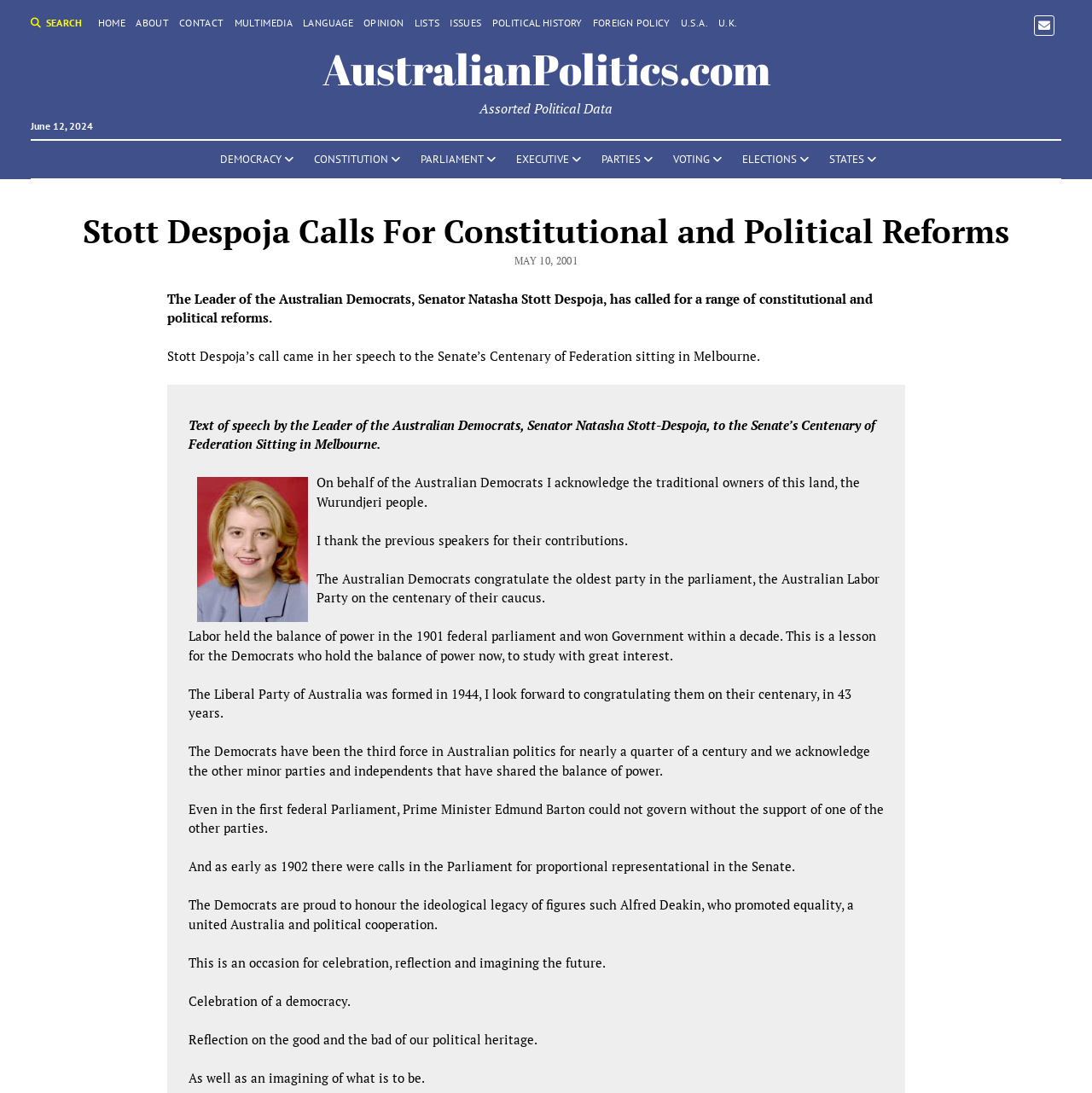Determine the bounding box coordinates for the region that must be clicked to execute the following instruction: "search on the website".

[0.028, 0.014, 0.076, 0.028]